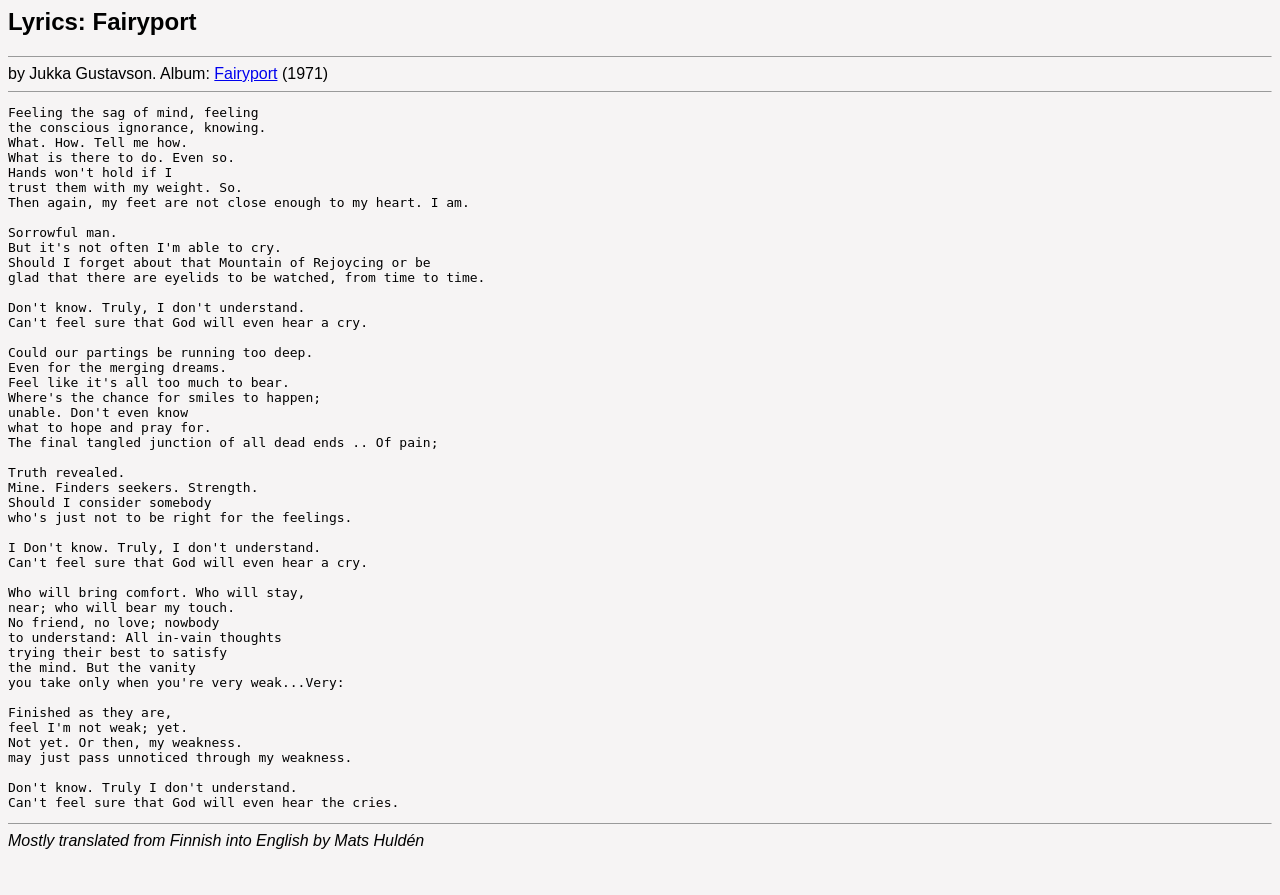Who translated the lyrics from Finnish to English?
Please provide a full and detailed response to the question.

The answer can be found in the StaticText element at the bottom of the webpage, which states 'Mostly translated from Finnish into English by Mats Huldén'.